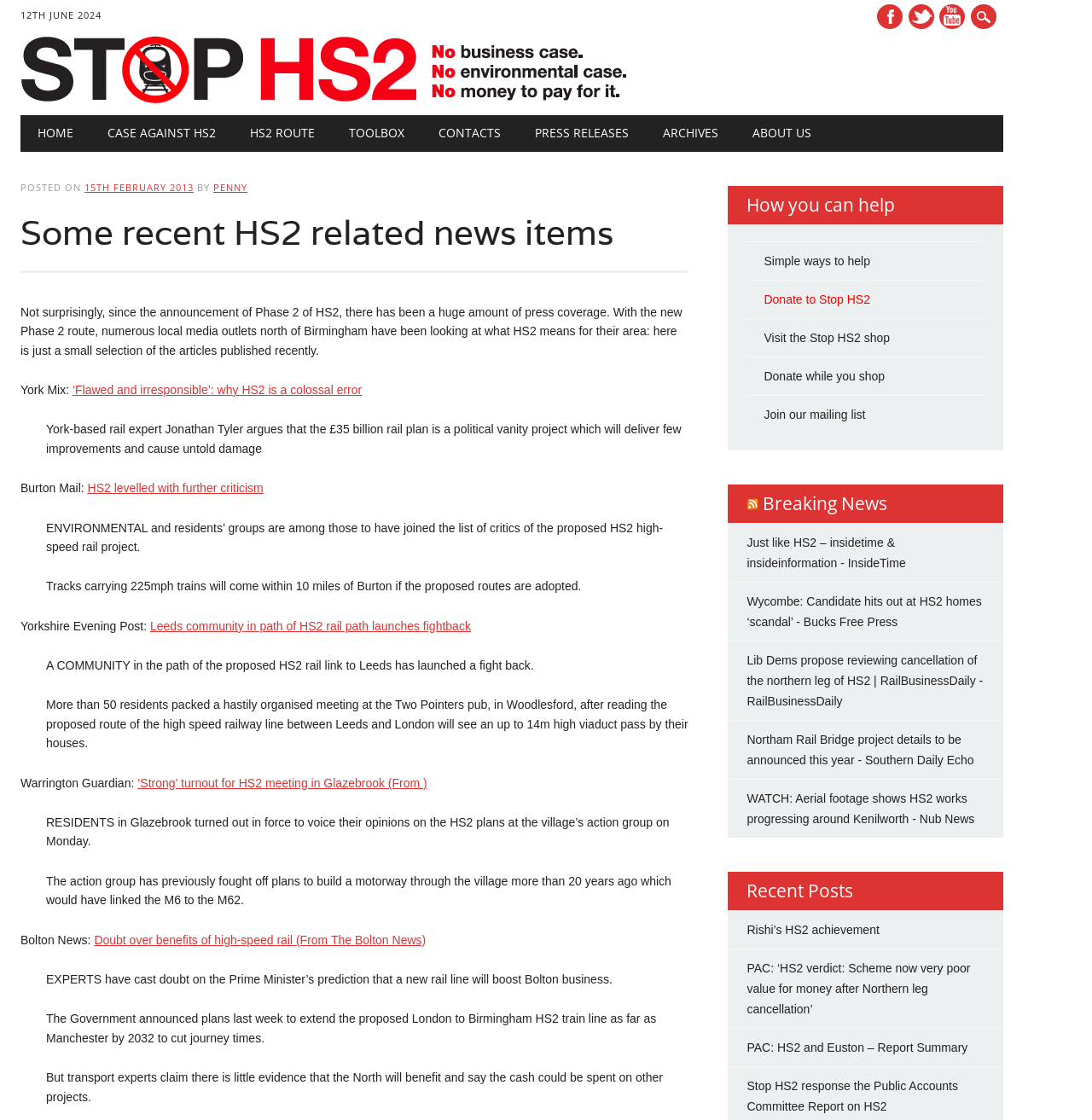Please locate the bounding box coordinates of the element that should be clicked to complete the given instruction: "Click on the 'Quickview' button".

None